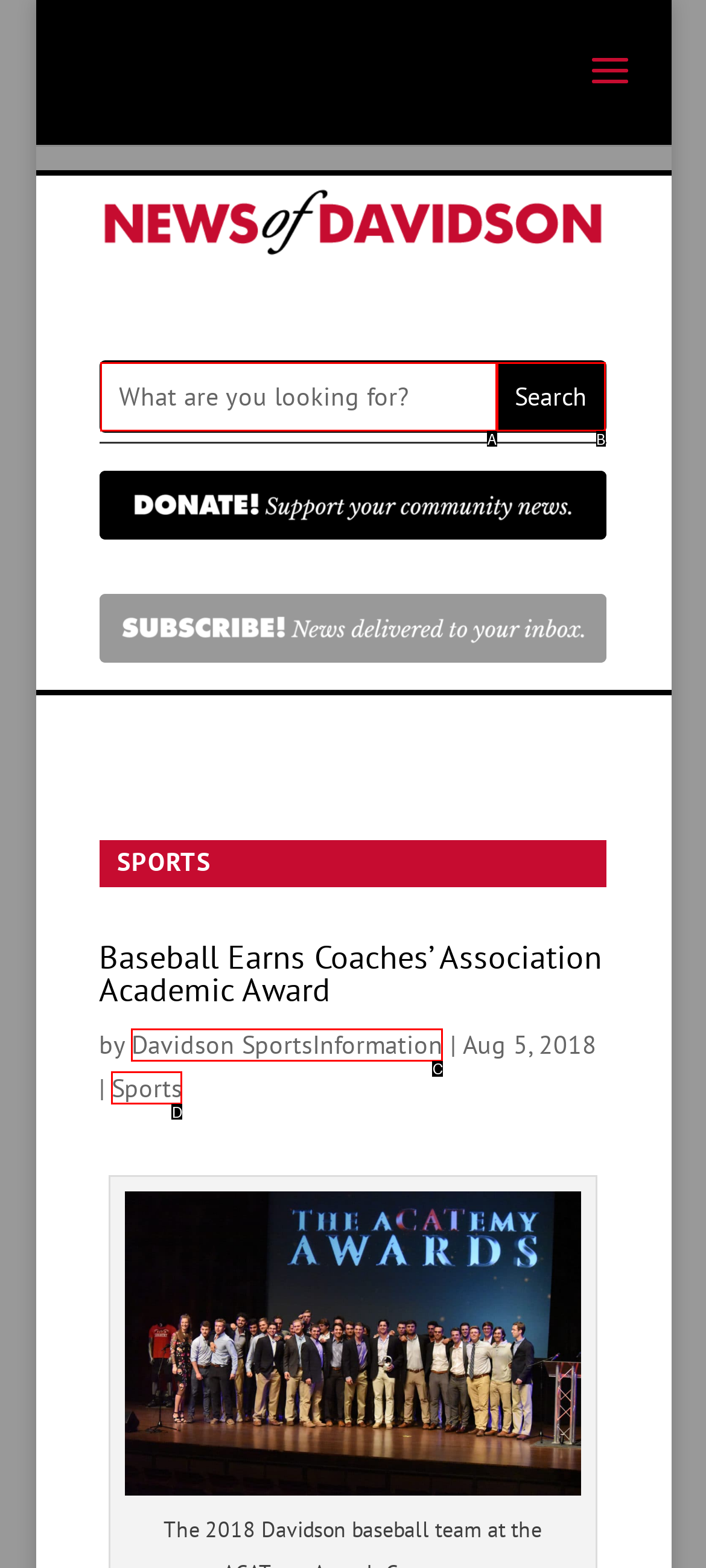Determine the HTML element that best aligns with the description: Desktop Site
Answer with the appropriate letter from the listed options.

None